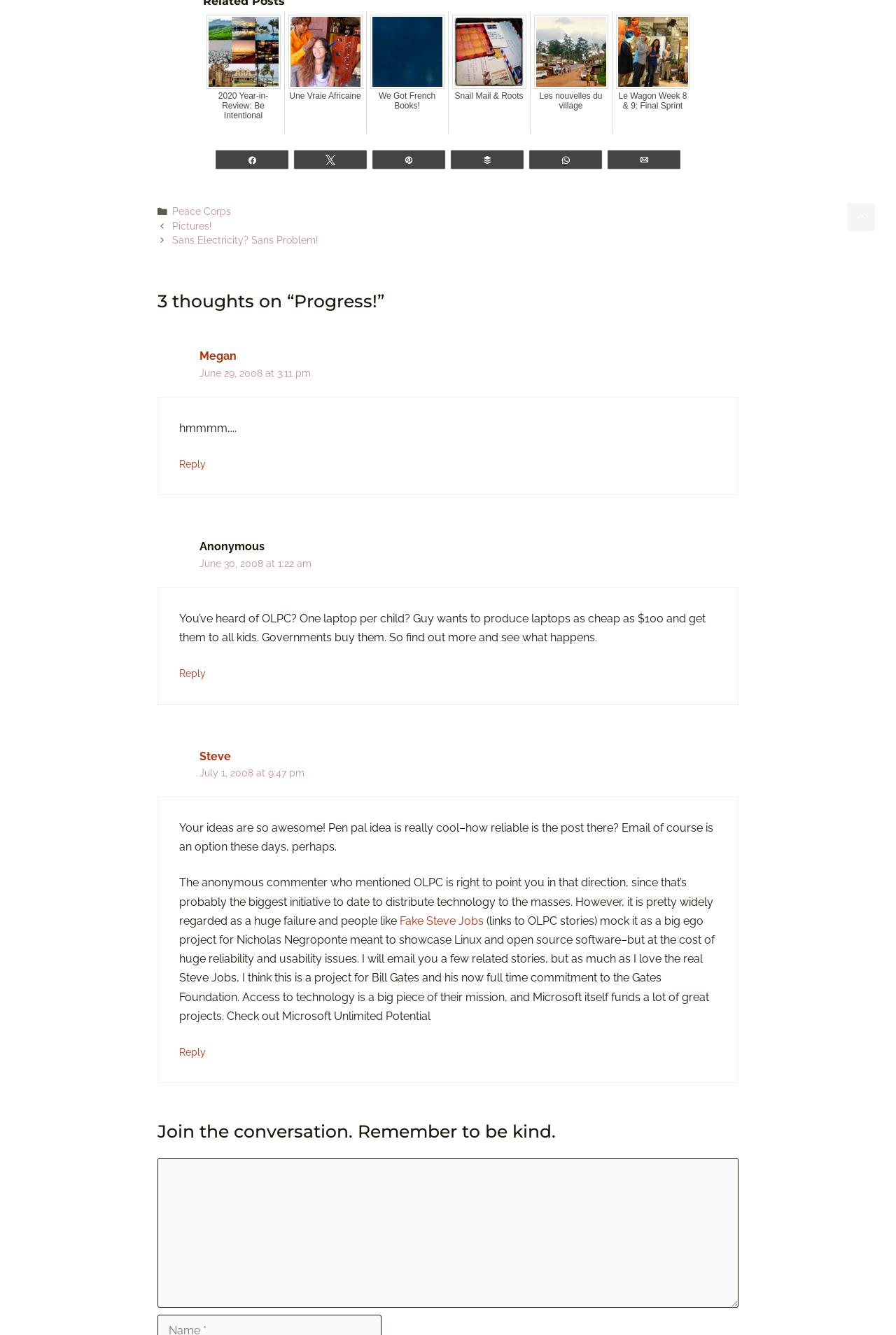Locate the UI element that matches the description Reply in the webpage screenshot. Return the bounding box coordinates in the format (top-left x, top-left y, bottom-right x, bottom-right y), with values ranging from 0 to 1.

[0.2, 0.344, 0.23, 0.352]